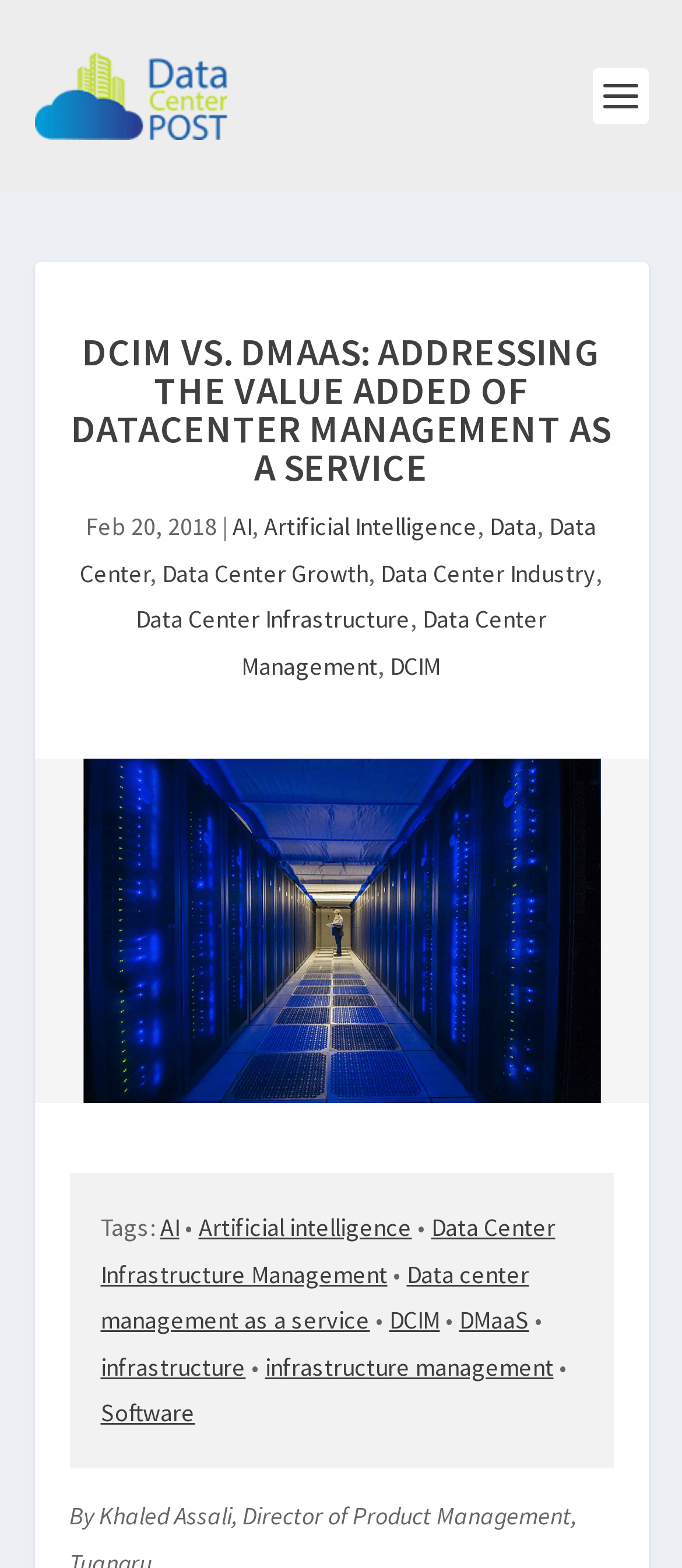Predict the bounding box of the UI element based on this description: "alt="Data Center POST"".

[0.05, 0.033, 0.332, 0.089]